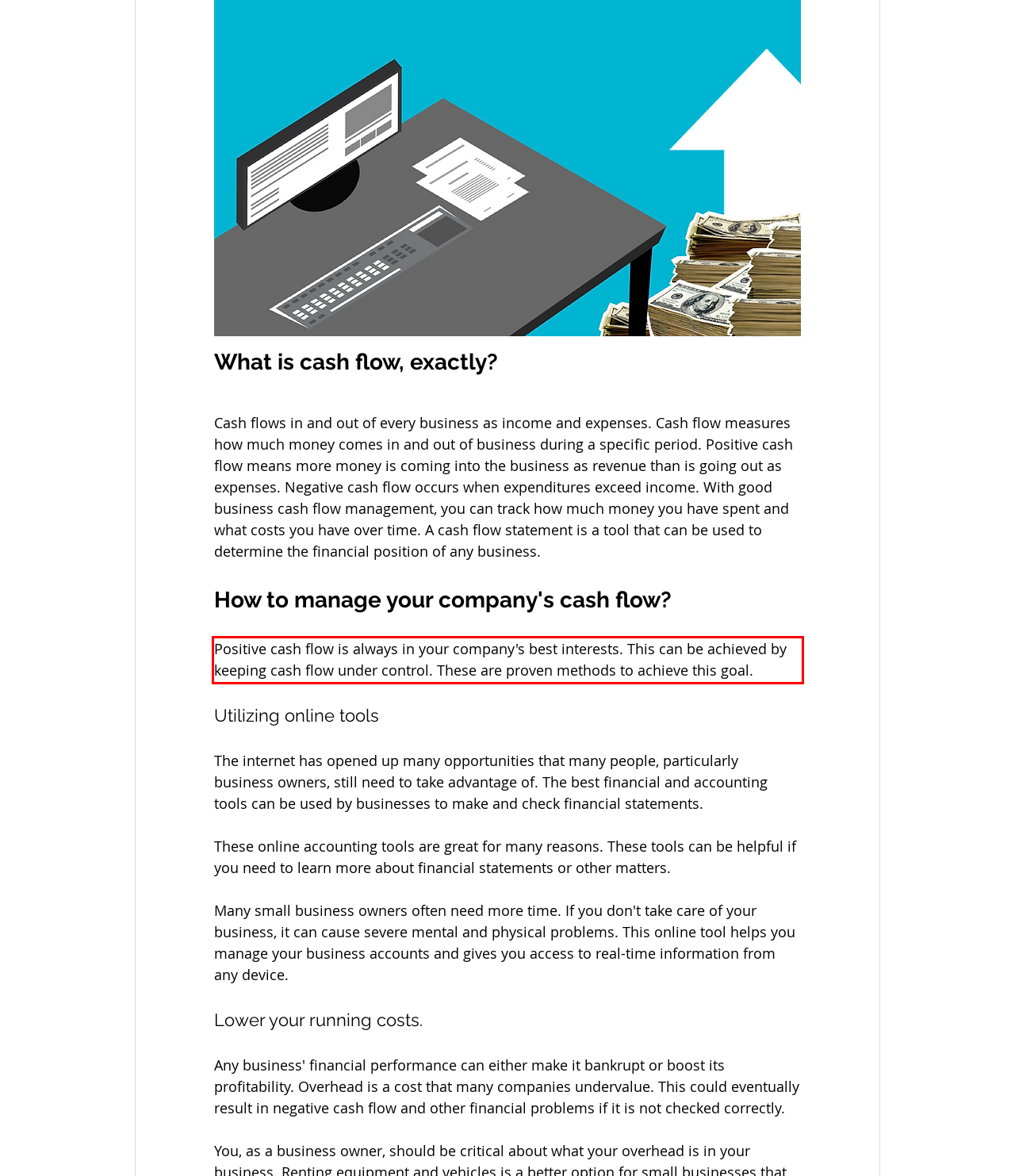View the screenshot of the webpage and identify the UI element surrounded by a red bounding box. Extract the text contained within this red bounding box.

Positive cash flow is always in your company's best interests. This can be achieved by keeping cash flow under control. These are proven methods to achieve this goal.